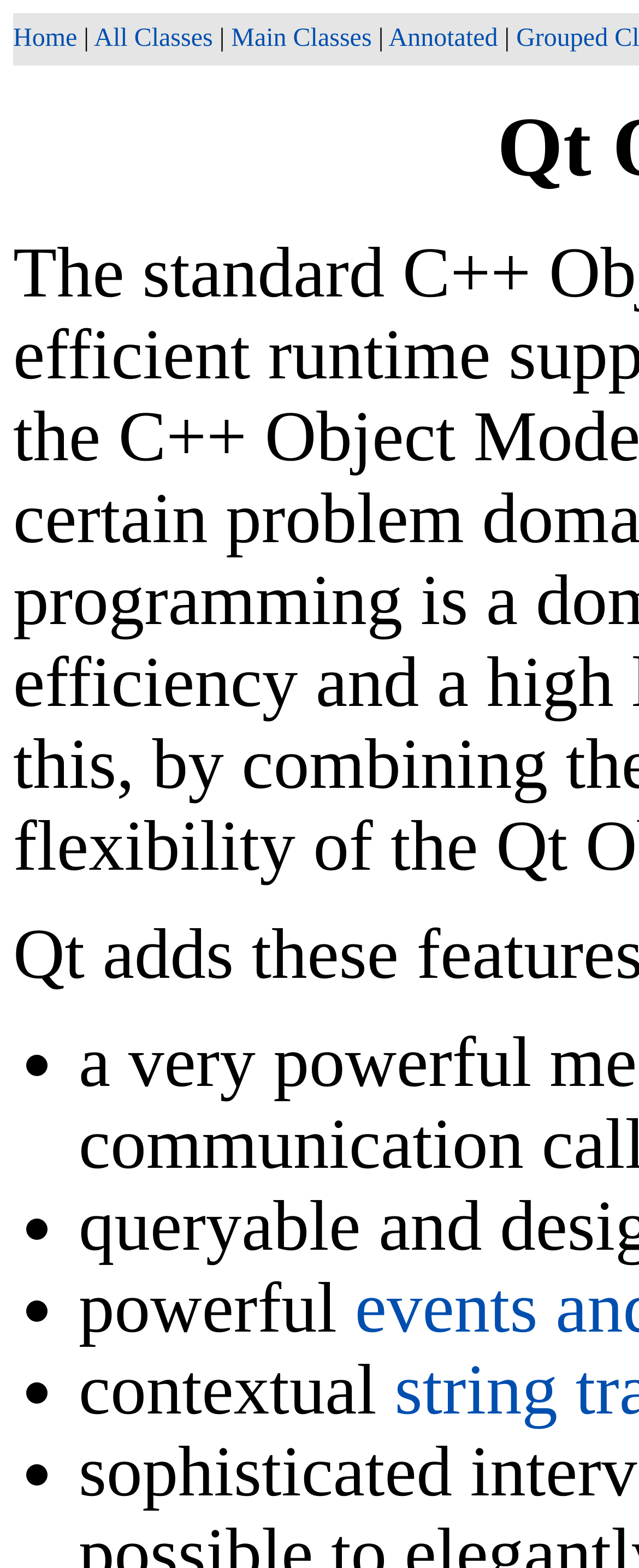How many list markers are there?
Based on the image, provide a one-word or brief-phrase response.

5